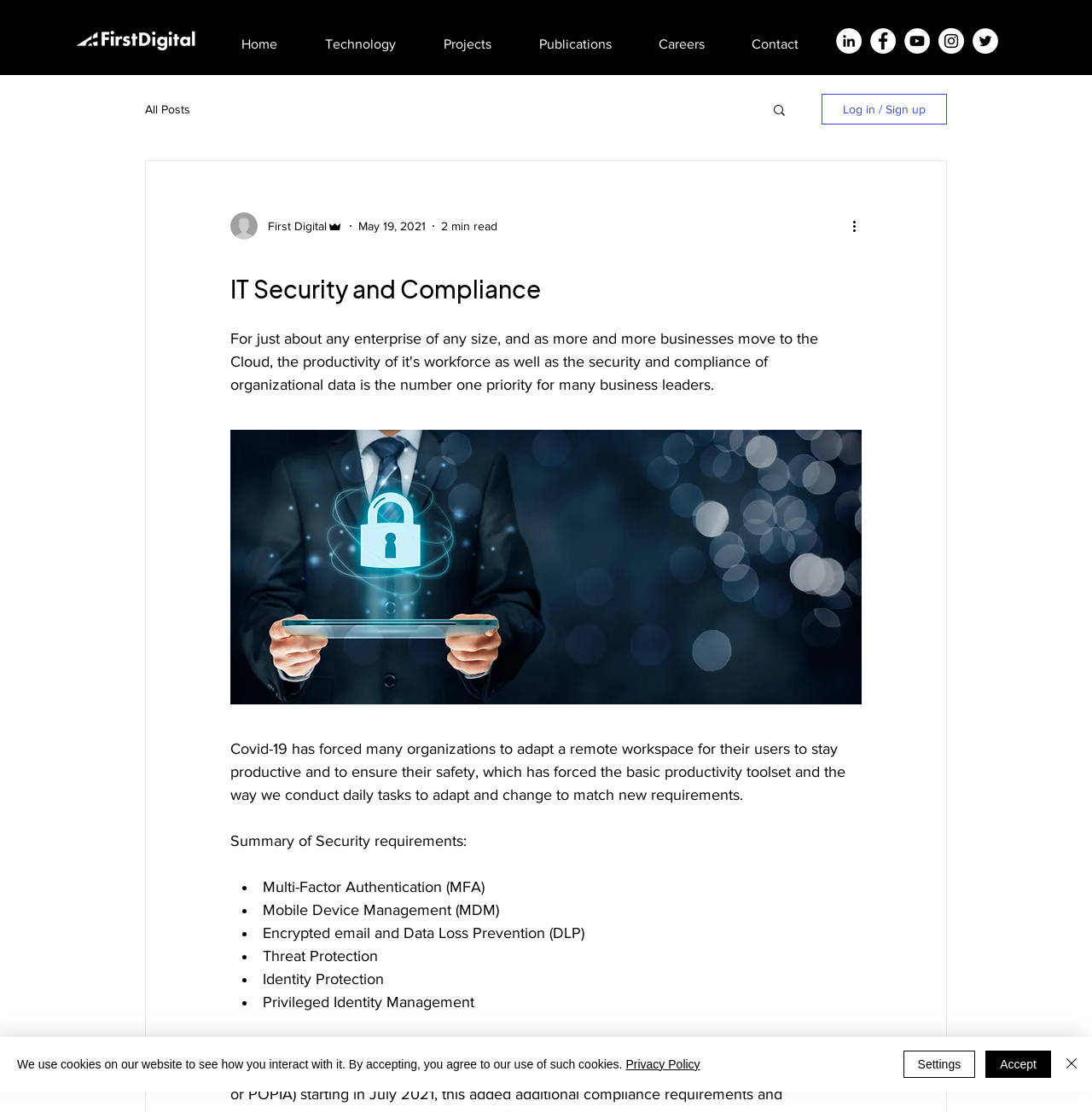How many minutes does it take to read the article?
Give a single word or phrase as your answer by examining the image.

2 min